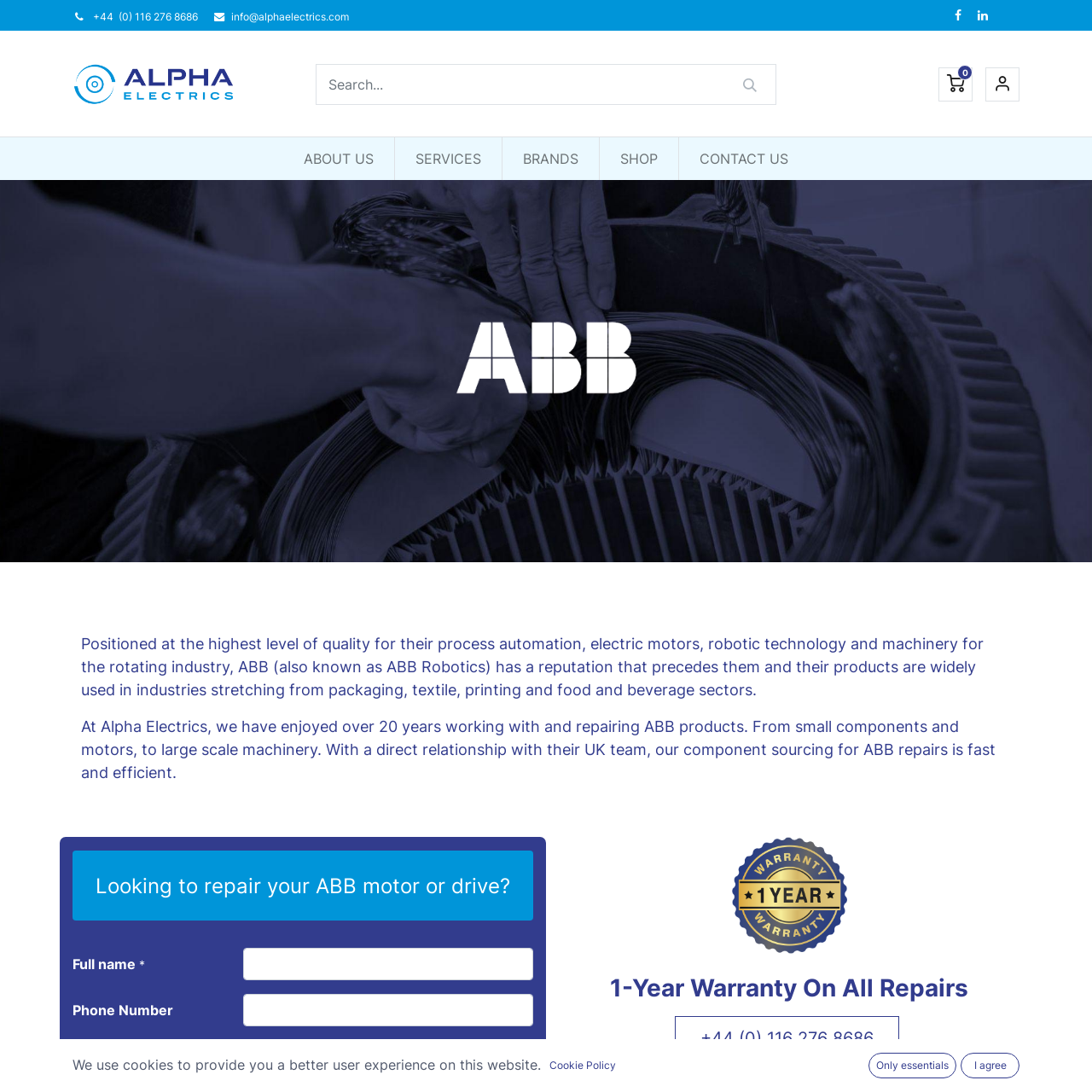Pinpoint the bounding box coordinates of the element to be clicked to execute the instruction: "Fill in the full name field".

[0.223, 0.868, 0.488, 0.897]